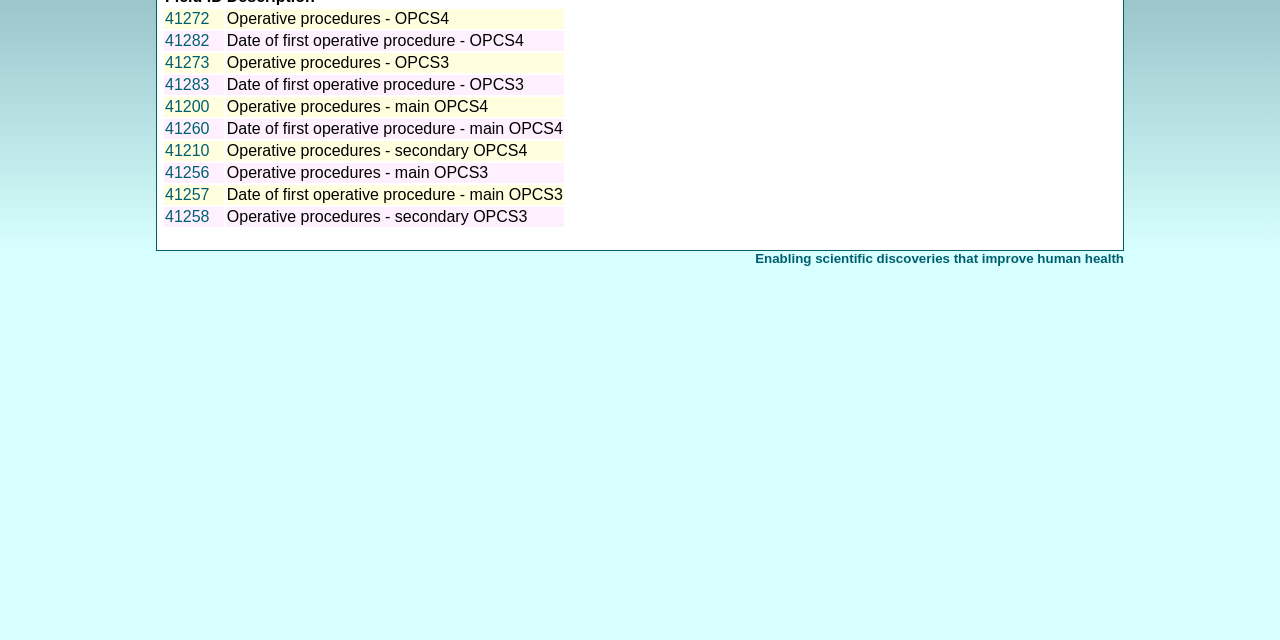Determine the bounding box for the UI element as described: "Operative procedures - main OPCS4". The coordinates should be represented as four float numbers between 0 and 1, formatted as [left, top, right, bottom].

[0.177, 0.154, 0.381, 0.18]